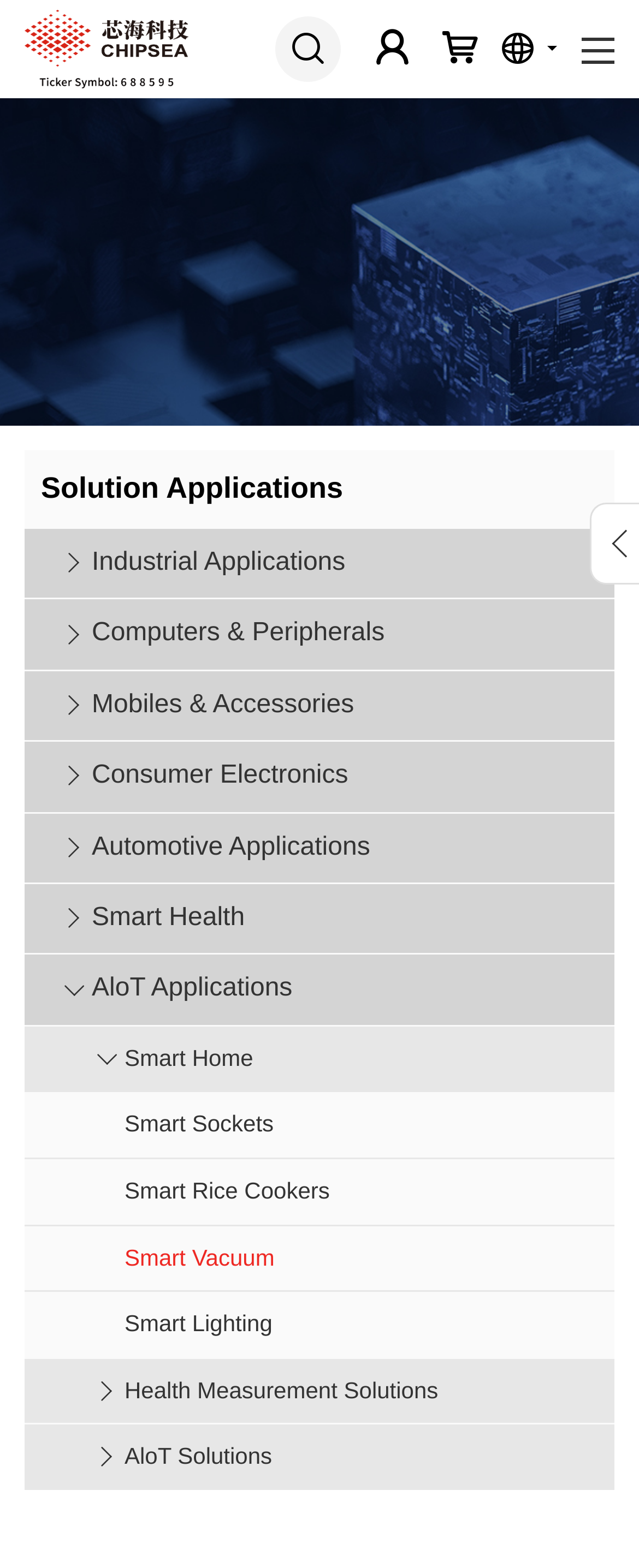What is the main category of Industrial Applications?
Could you give a comprehensive explanation in response to this question?

Based on the webpage structure, Industrial Applications is a subcategory under Solution Applications, and since the webpage is about a signal chain integrated circuit design enterprise, it can be inferred that Industrial Applications is related to signal chain.